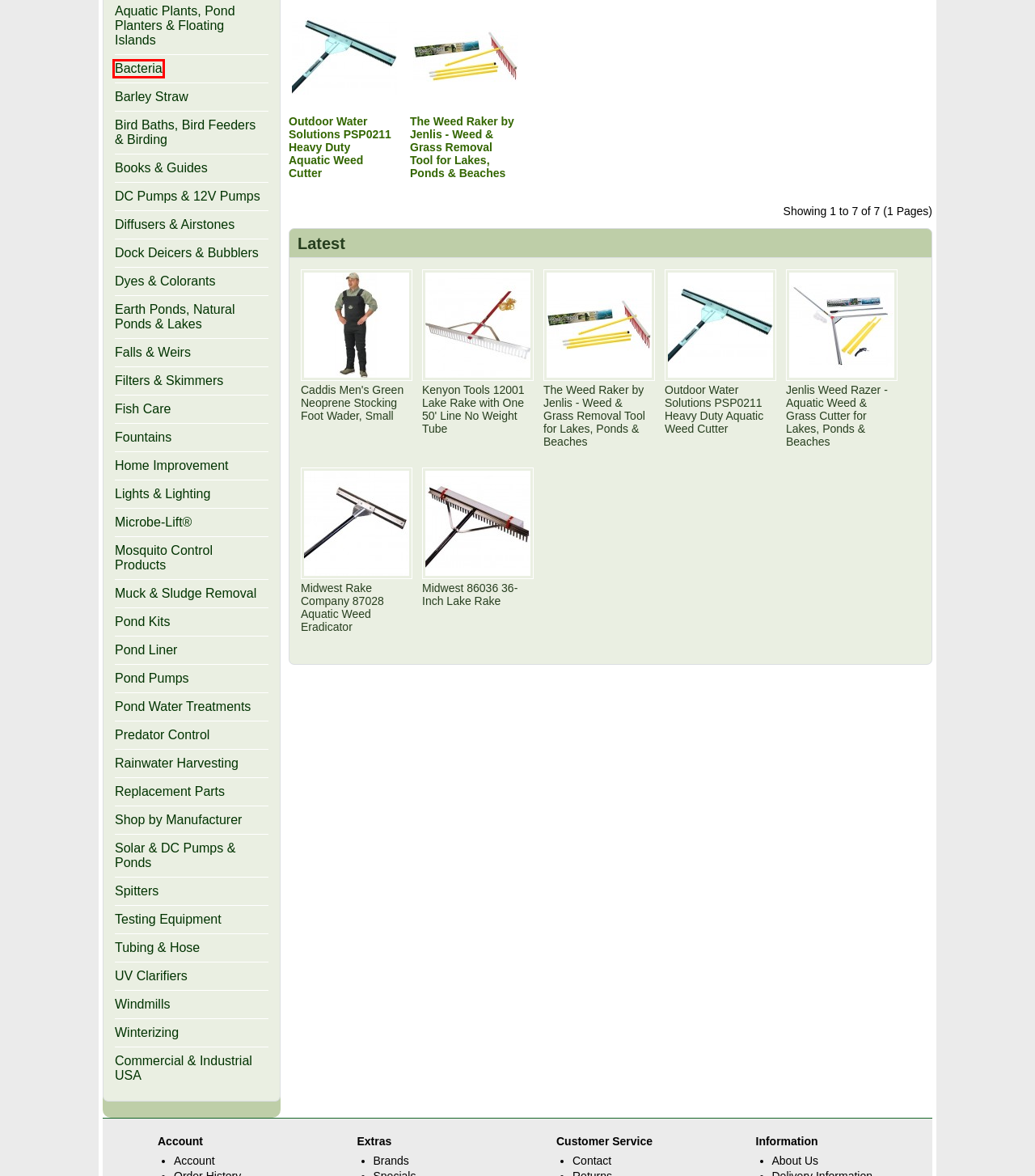Observe the provided screenshot of a webpage with a red bounding box around a specific UI element. Choose the webpage description that best fits the new webpage after you click on the highlighted element. These are your options:
A. Earth Ponds, Natural Ponds & Lakes
B. Predator Control
C. Bacteria
D. Outdoor Water Solutions PSP0211 Heavy Duty Aquatic Weed Cutter
E. The Weed Raker by Jenlis - Weed & Grass Removal Tool for Lakes, Ponds & Beaches
F. Dock Deicers & Bubblers
G. Books & Guides
H. Home Improvement

C